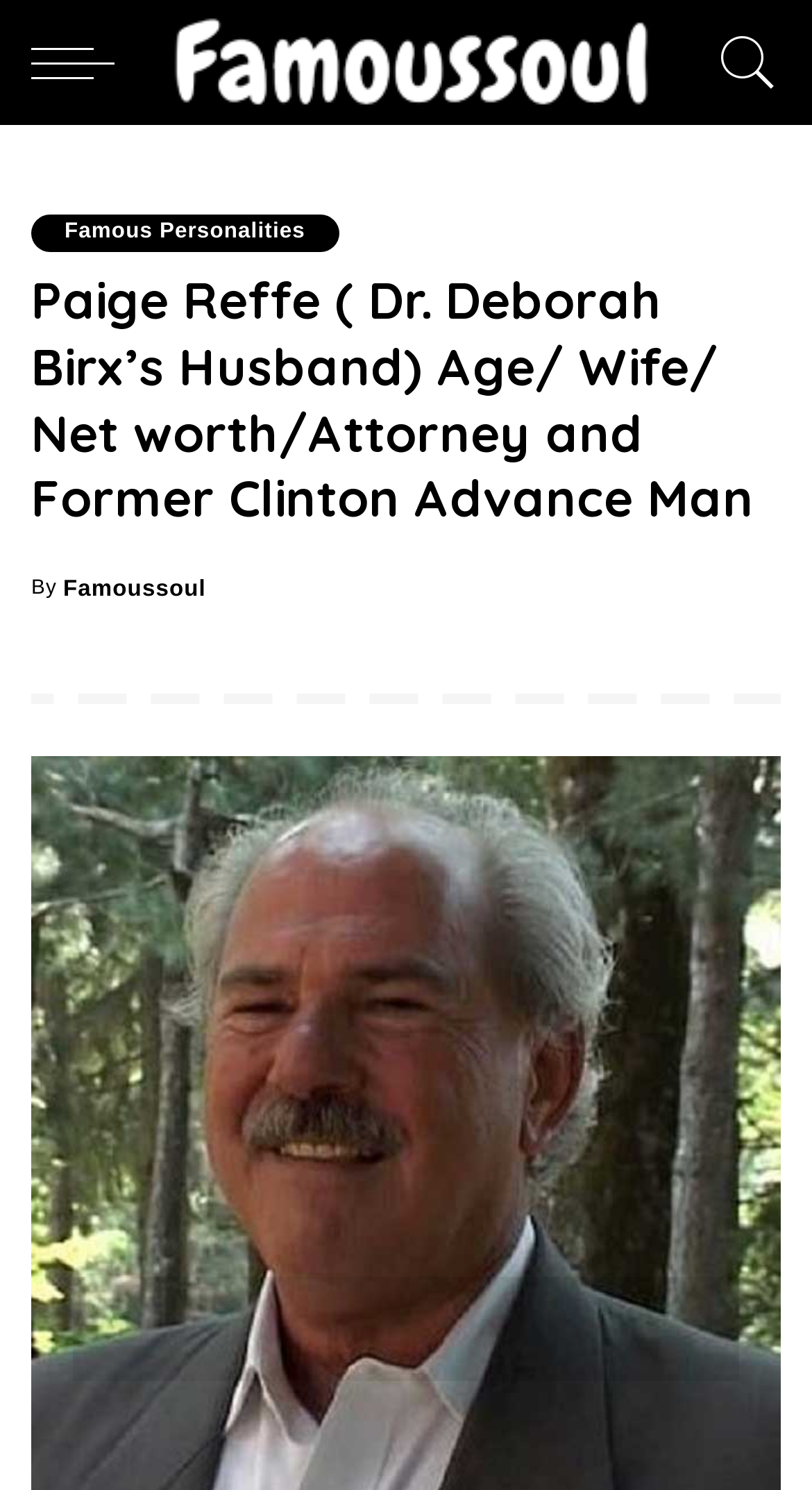Please specify the bounding box coordinates in the format (top-left x, top-left y, bottom-right x, bottom-right y), with all values as floating point numbers between 0 and 1. Identify the bounding box of the UI element described by: Famous Personalities

[0.038, 0.144, 0.417, 0.17]